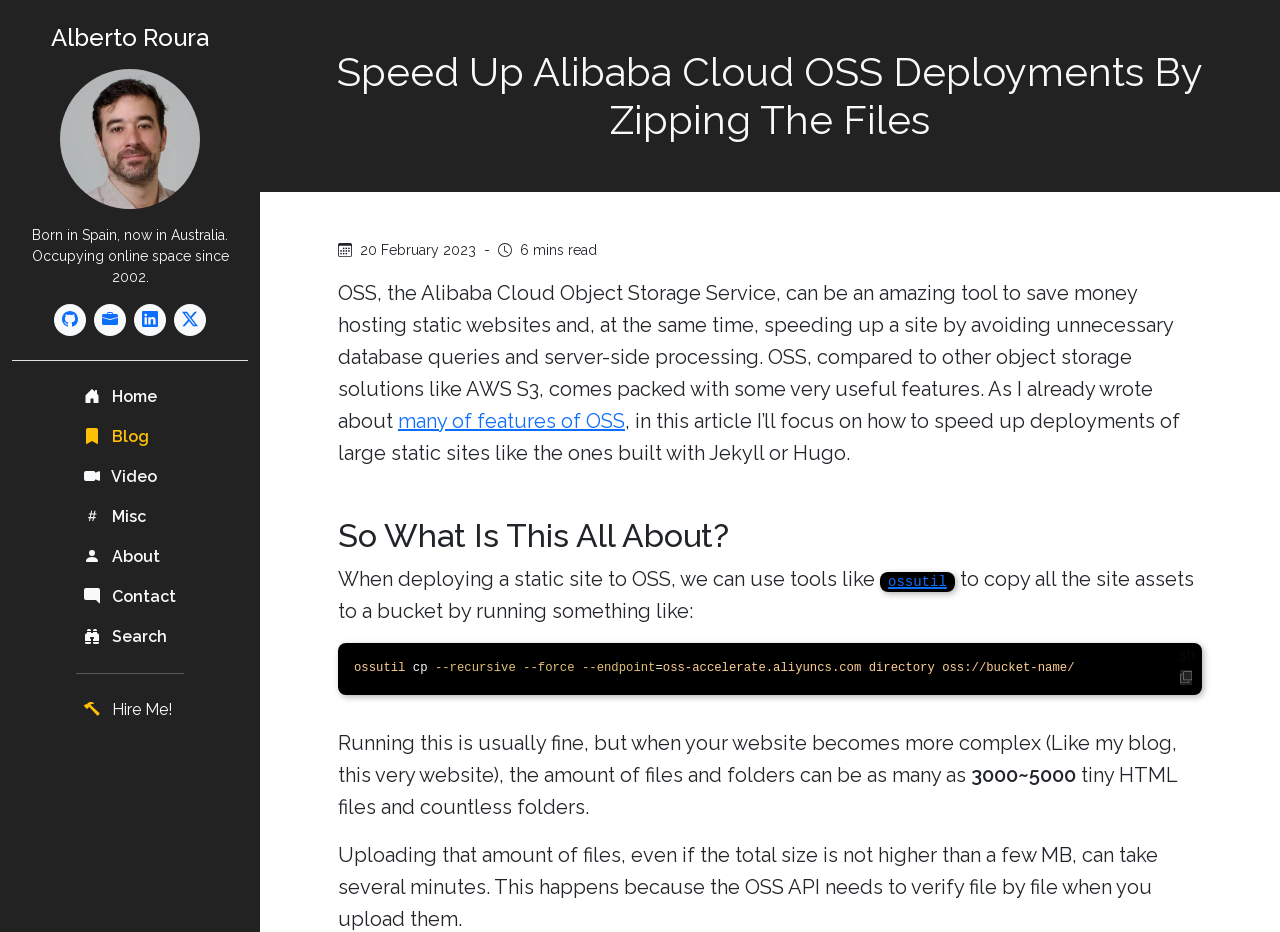What is the problem with uploading many files to OSS?
Use the image to give a comprehensive and detailed response to the question.

The webpage explains that uploading a large number of files to OSS can take several minutes because the OSS API needs to verify file by file when you upload them, even if the total size is not higher than a few MB.